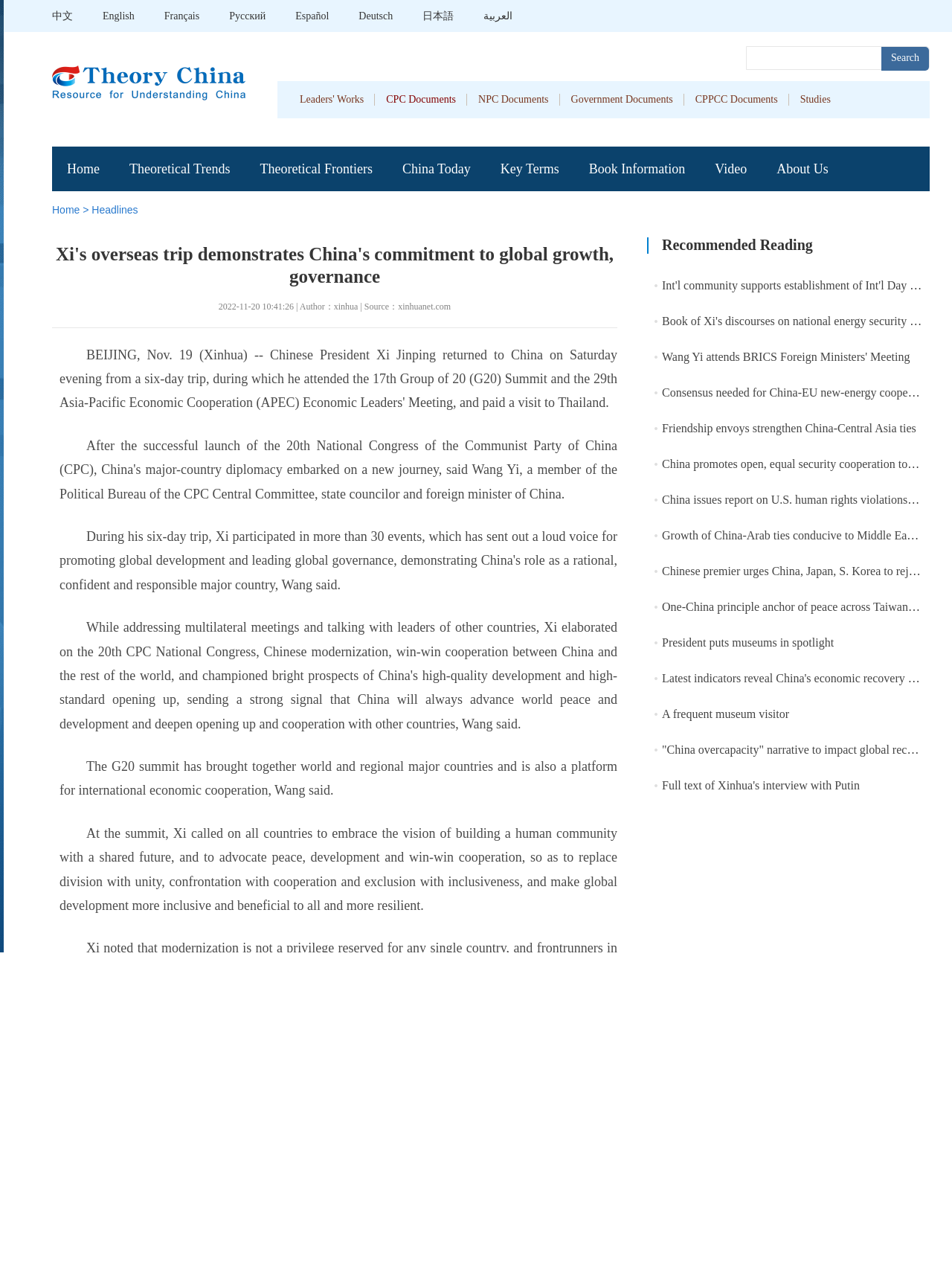Highlight the bounding box of the UI element that corresponds to this description: "A frequent museum visitor".

[0.695, 0.552, 0.829, 0.562]